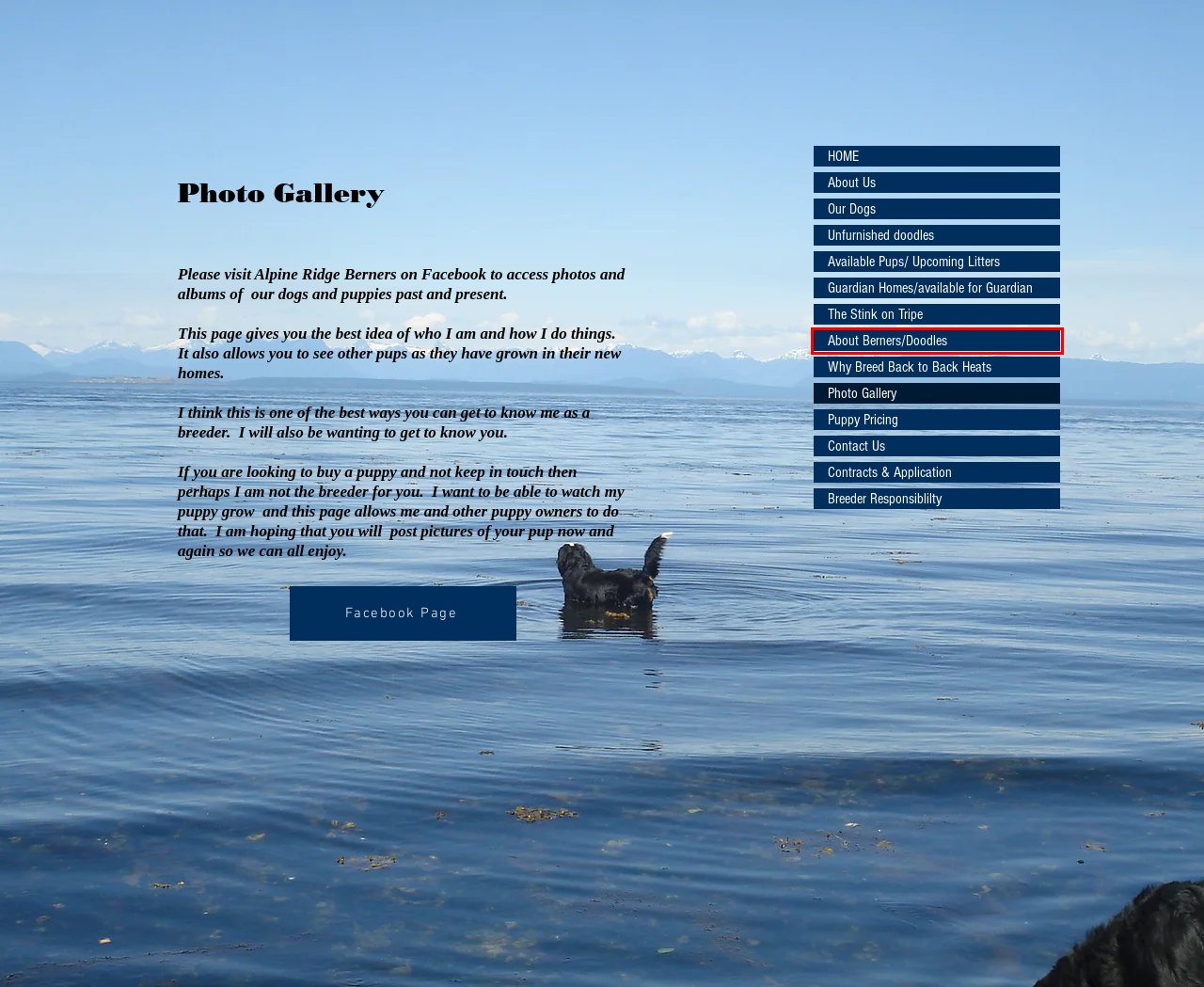Given a screenshot of a webpage with a red bounding box around an element, choose the most appropriate webpage description for the new page displayed after clicking the element within the bounding box. Here are the candidates:
A. Alpine Ridge Berners and Bernedoodles - About Us
B. Alpine Ridge Berners and Bernedoodles - Our Dog Family
C. Breeder Responsiblilty | alpineridgeberners
D. Contracts & Application | alpineridgeberners
E. Unfurnished Bernedoodles
F. Alpine Ridge Berners and Bernedoodles - British Columbia
G. About Berners/Doodles | alpineridgeberners
H. Alpine Ridge Berners and Bernedoodles - Upcoming Litters

G